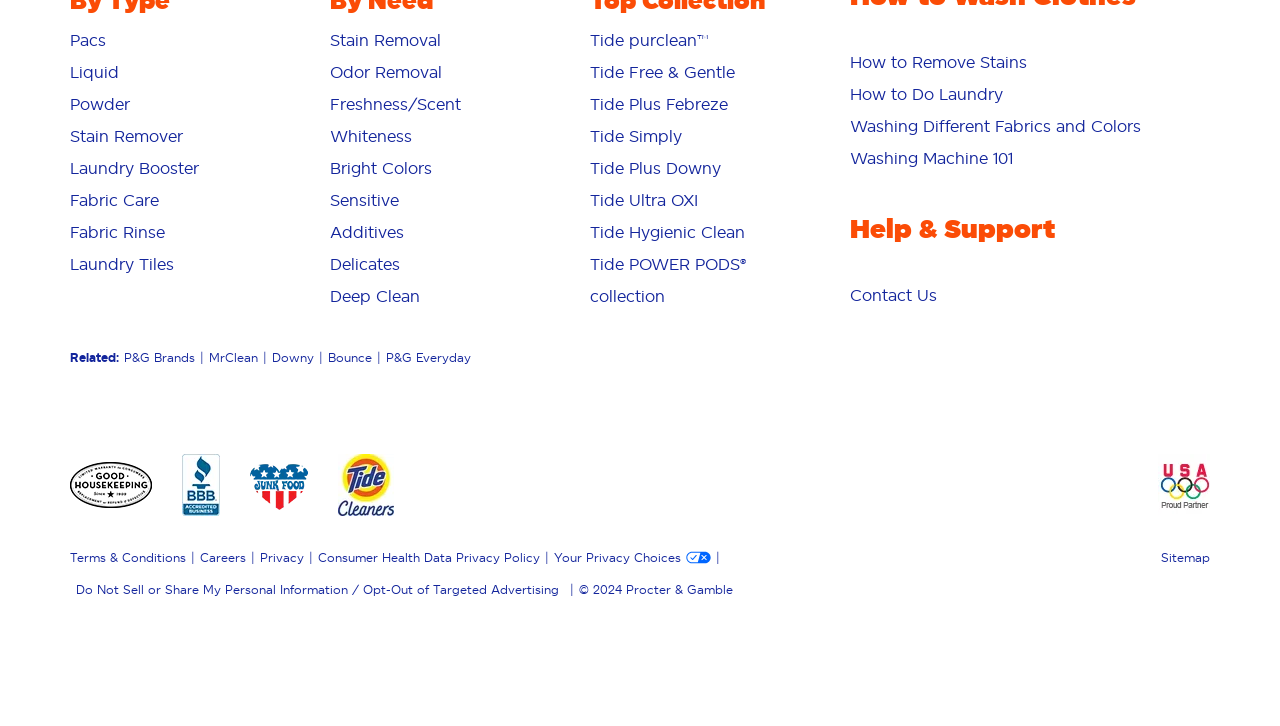Give a one-word or short-phrase answer to the following question: 
What type of products are listed in the first menu?

Laundry products